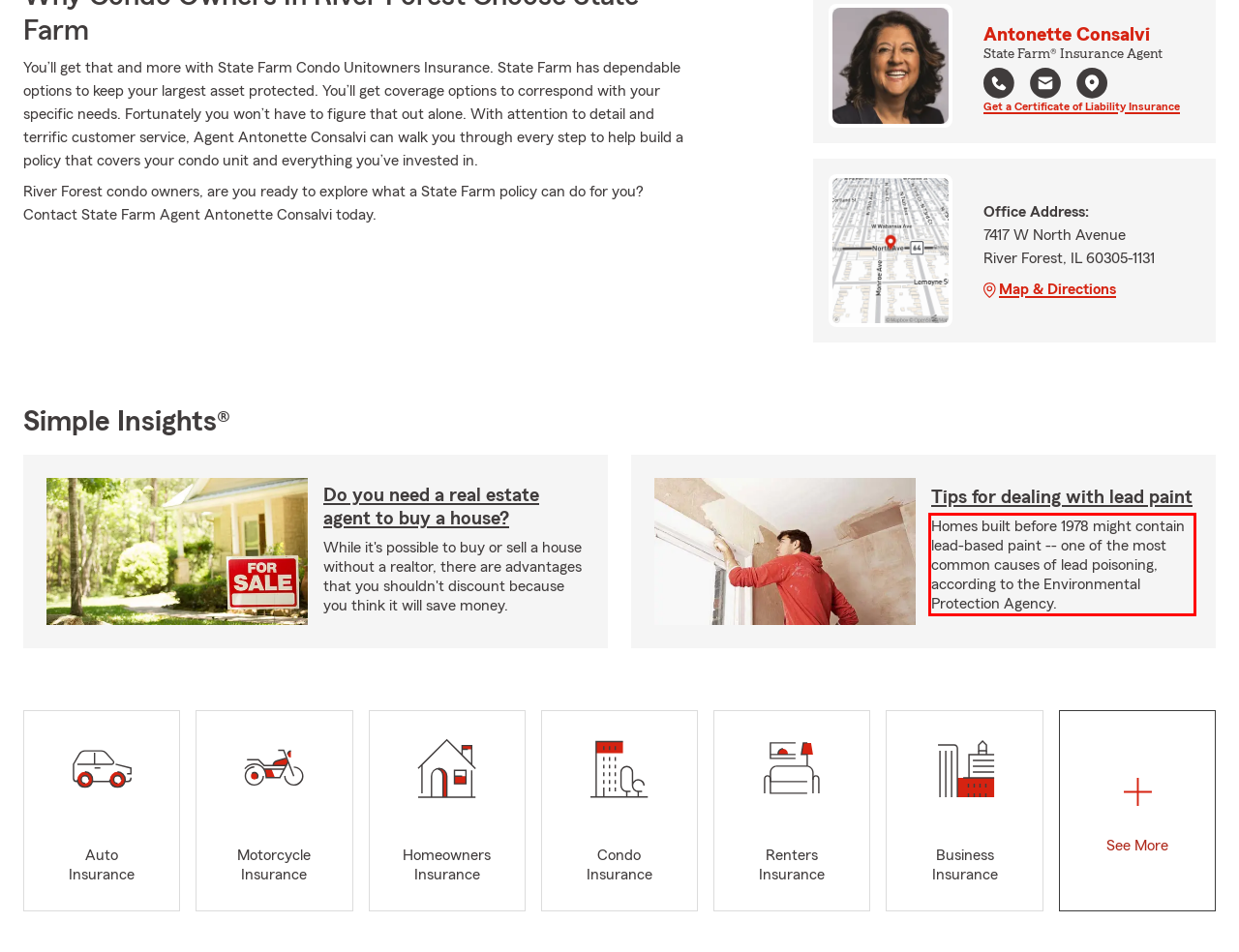Examine the screenshot of the webpage, locate the red bounding box, and perform OCR to extract the text contained within it.

Homes built before 1978 might contain lead-based paint -- one of the most common causes of lead poisoning, according to the Environmental Protection Agency.